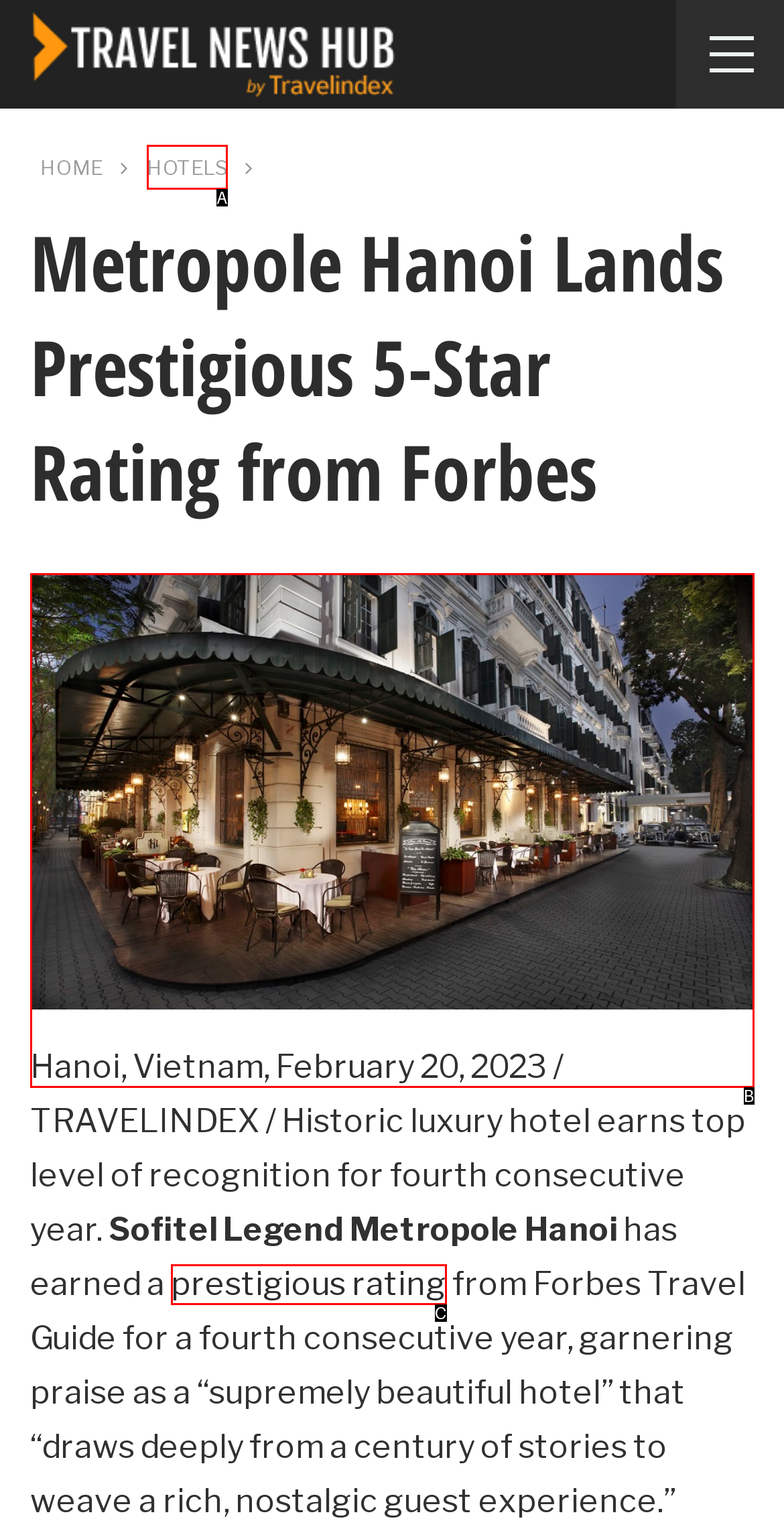Select the HTML element that corresponds to the description: prestigious rating. Reply with the letter of the correct option.

C